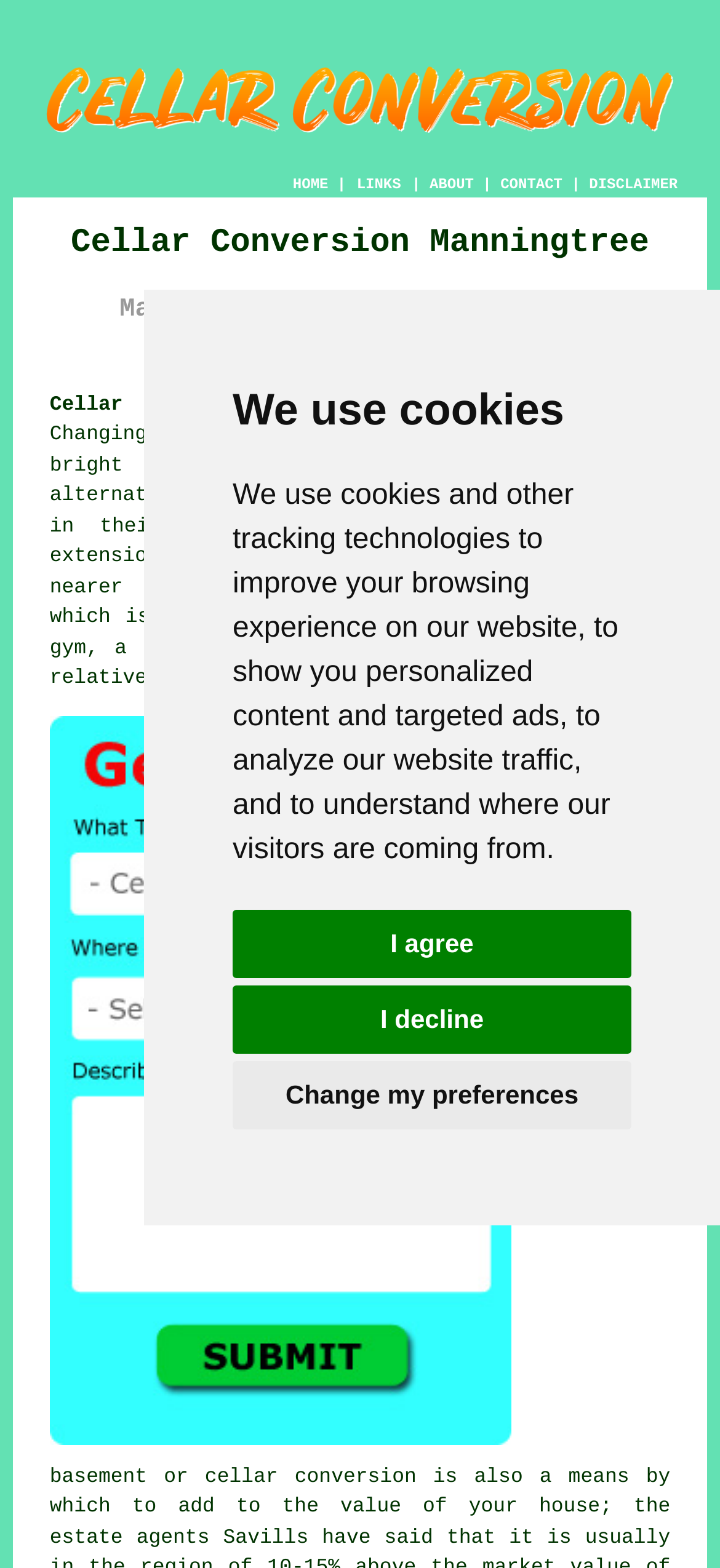Give a full account of the webpage's elements and their arrangement.

The webpage is about cellar conversion services in Manningtree, Essex. At the top, there is a banner with a cookie policy notification, which includes a description of how the website uses cookies and tracking technologies. Below the banner, there is a large image related to cellar conversion.

The top navigation menu consists of five links: "HOME", "ABOUT", "CONTACT", "LINKS", and "DISCLAIMER", which are evenly spaced and aligned horizontally.

The main content area is divided into sections. The first section has two headings, "Cellar Conversion Manningtree" and "Manningtree Cellar and Basement Conversions", which are stacked vertically. Below the headings, there is a link "Cellar Conversion Manningtree Essex (CO11):" followed by a paragraph of text that describes the benefits of cellar conversion, such as creating extra living space and bringing a functional room closer to the main living areas.

To the right of the paragraph, there is a call-to-action link "Free Manningtree Cellar Conversion Quotes" with an accompanying image. The image is positioned slightly above the link and takes up about half of the width of the content area.

Overall, the webpage has a simple and clean layout, with a clear focus on promoting cellar conversion services in Manningtree, Essex.